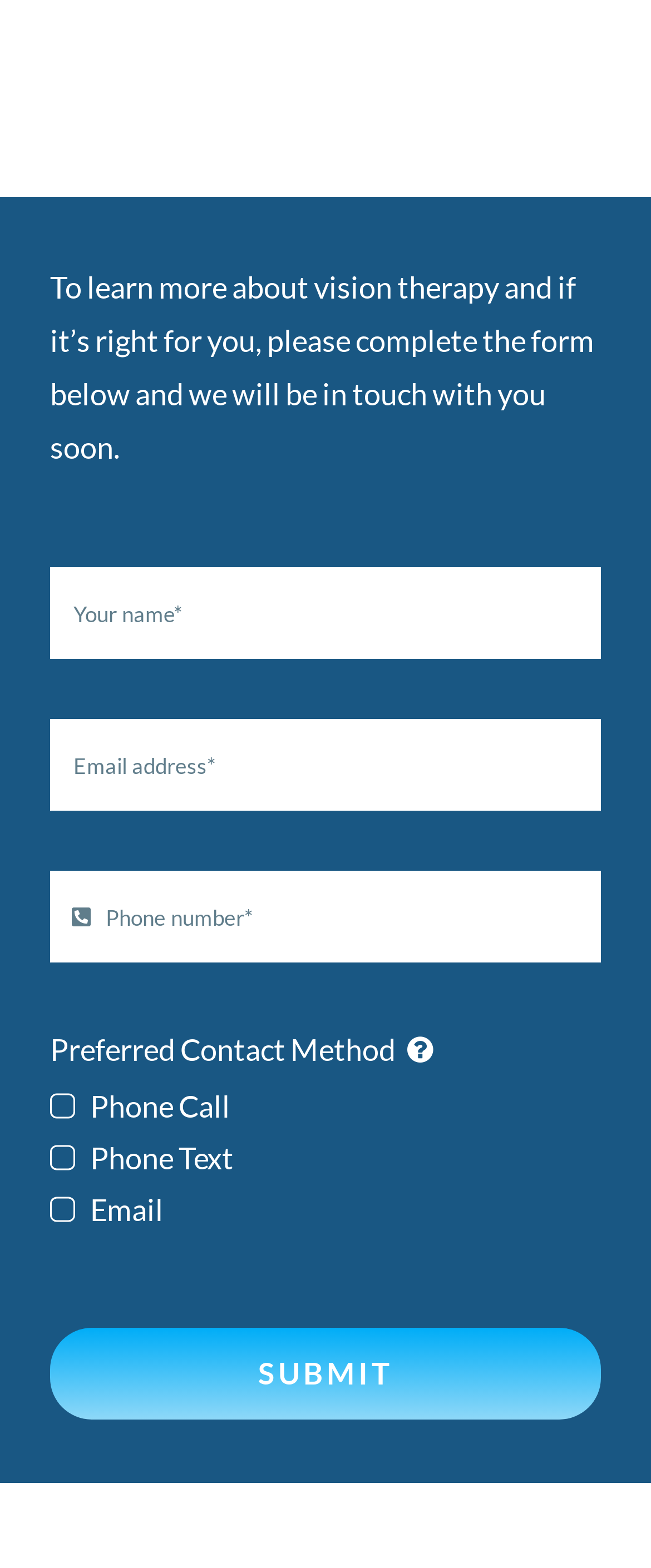How many fields are required in the form?
Look at the screenshot and respond with a single word or phrase.

4